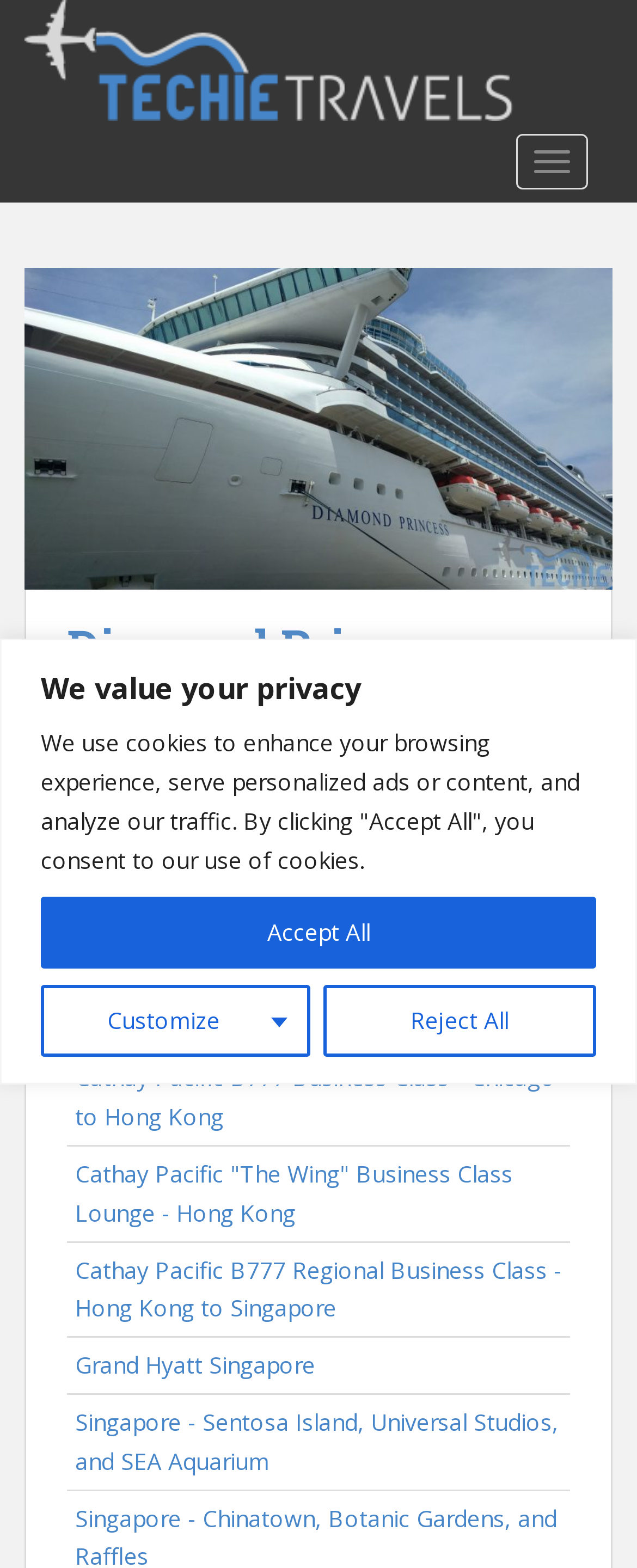What is the date of the trip report?
Provide an in-depth and detailed answer to the question.

I found the date of the trip report by examining the link element with the text 'April 14, 2017' which is located near the top of the webpage, indicating the date of the trip report.